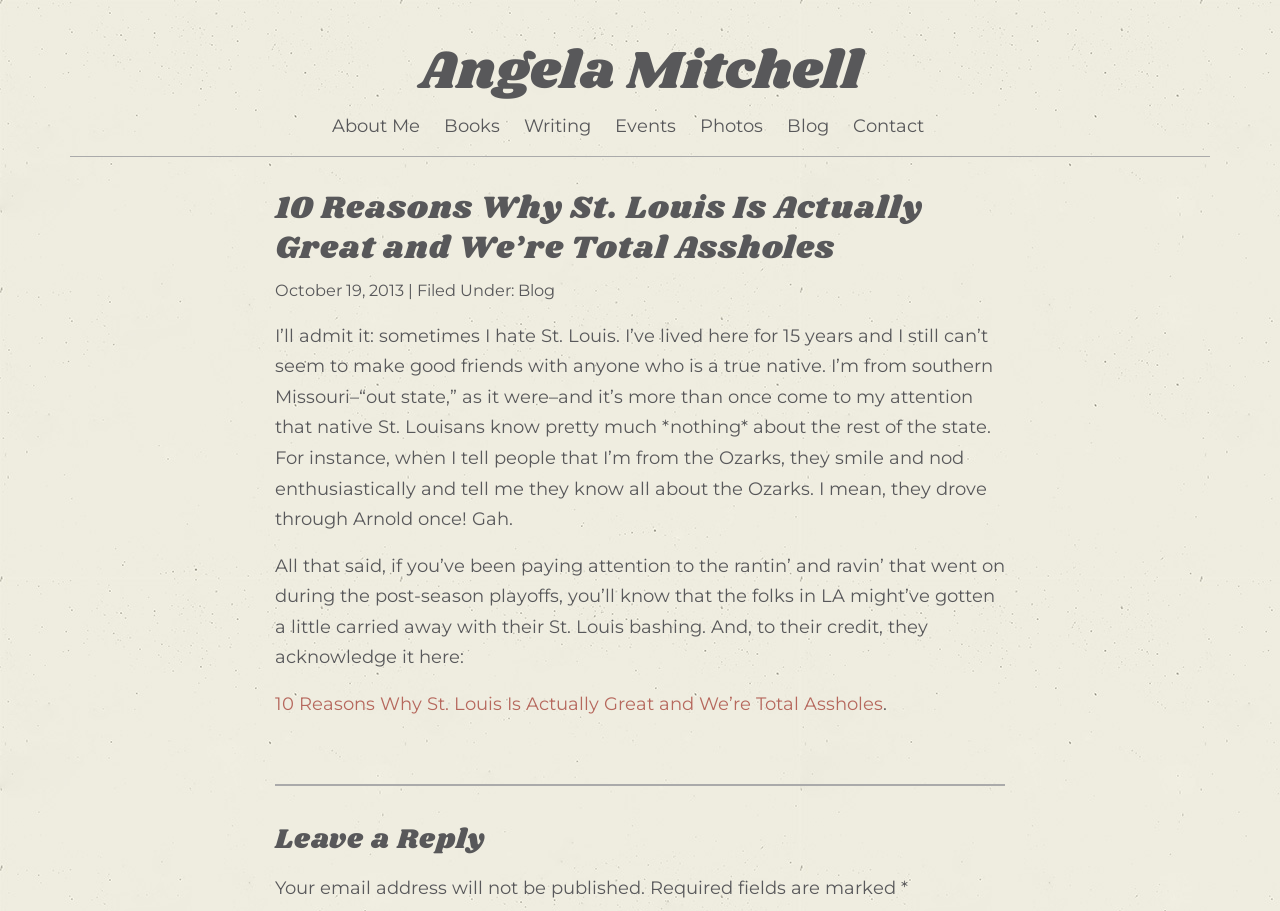Determine the main headline of the webpage and provide its text.

10 Reasons Why St. Louis Is Actually Great and We’re Total Assholes